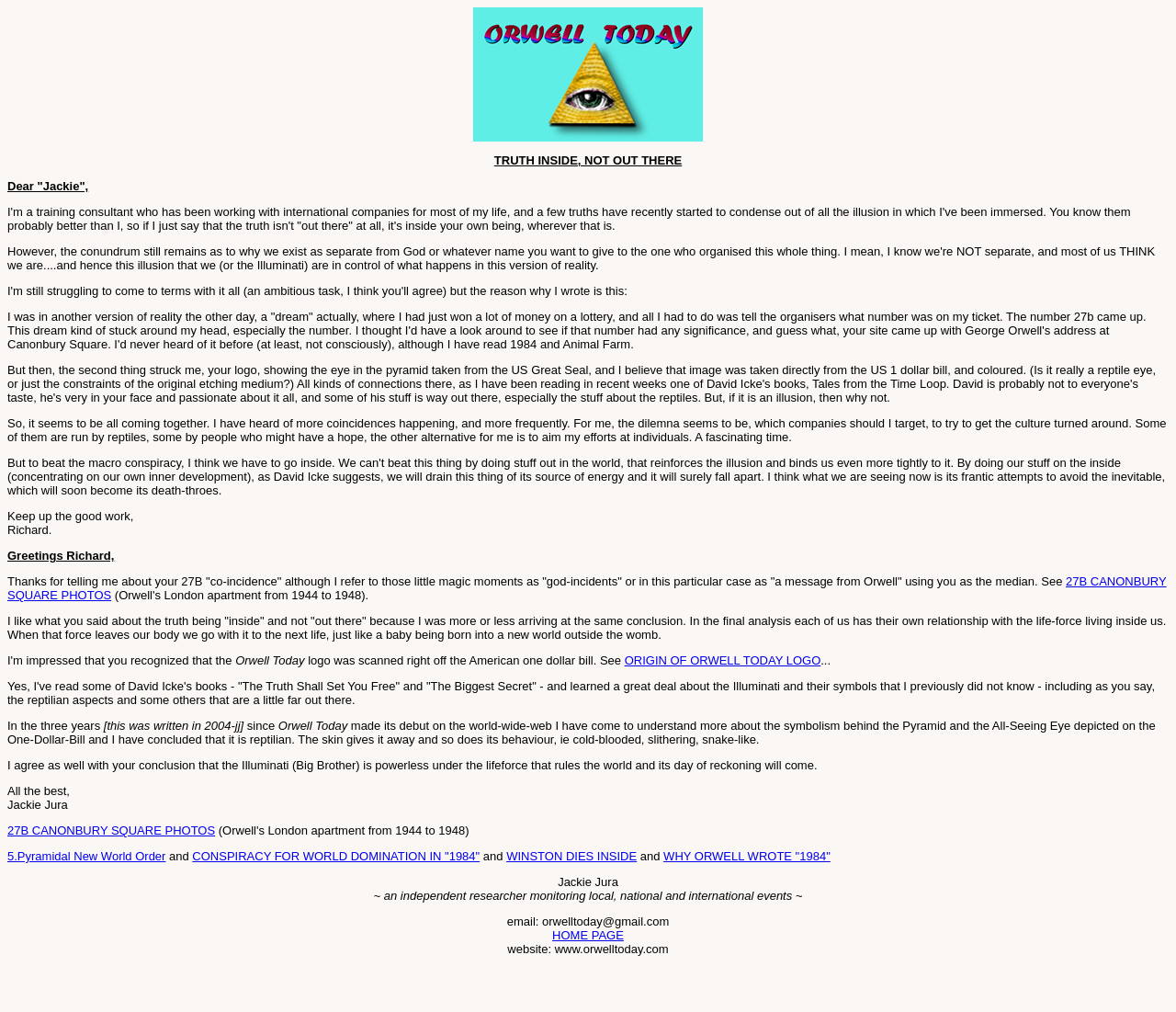What is the email address of the website owner?
Based on the image, provide your answer in one word or phrase.

orwelltoday@gmail.com